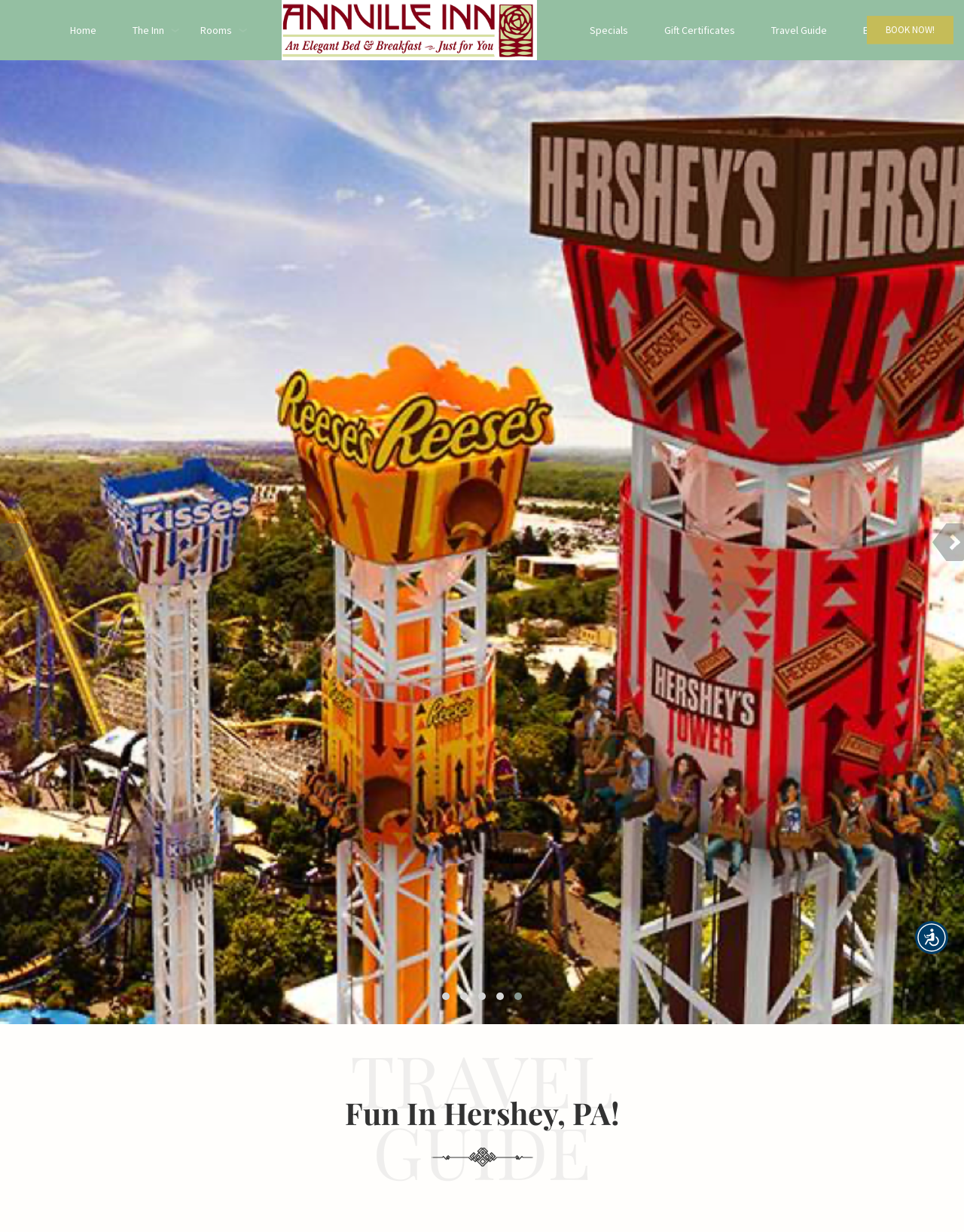Pinpoint the bounding box coordinates of the element to be clicked to execute the instruction: "Book a room now".

[0.899, 0.013, 0.989, 0.036]